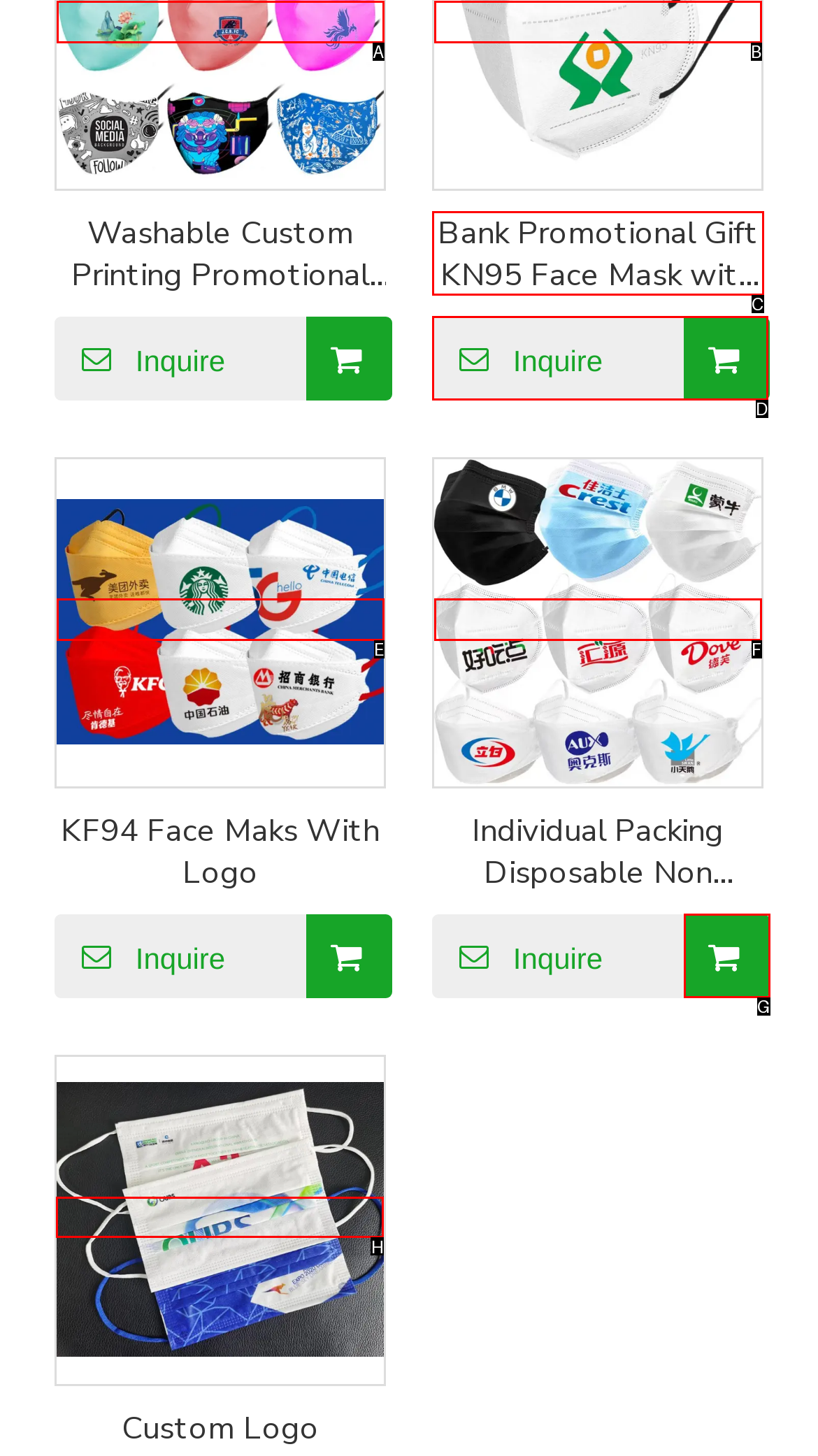For the task: Check Custom Logo Disposable 3 Layers Medical Face Mask, identify the HTML element to click.
Provide the letter corresponding to the right choice from the given options.

H